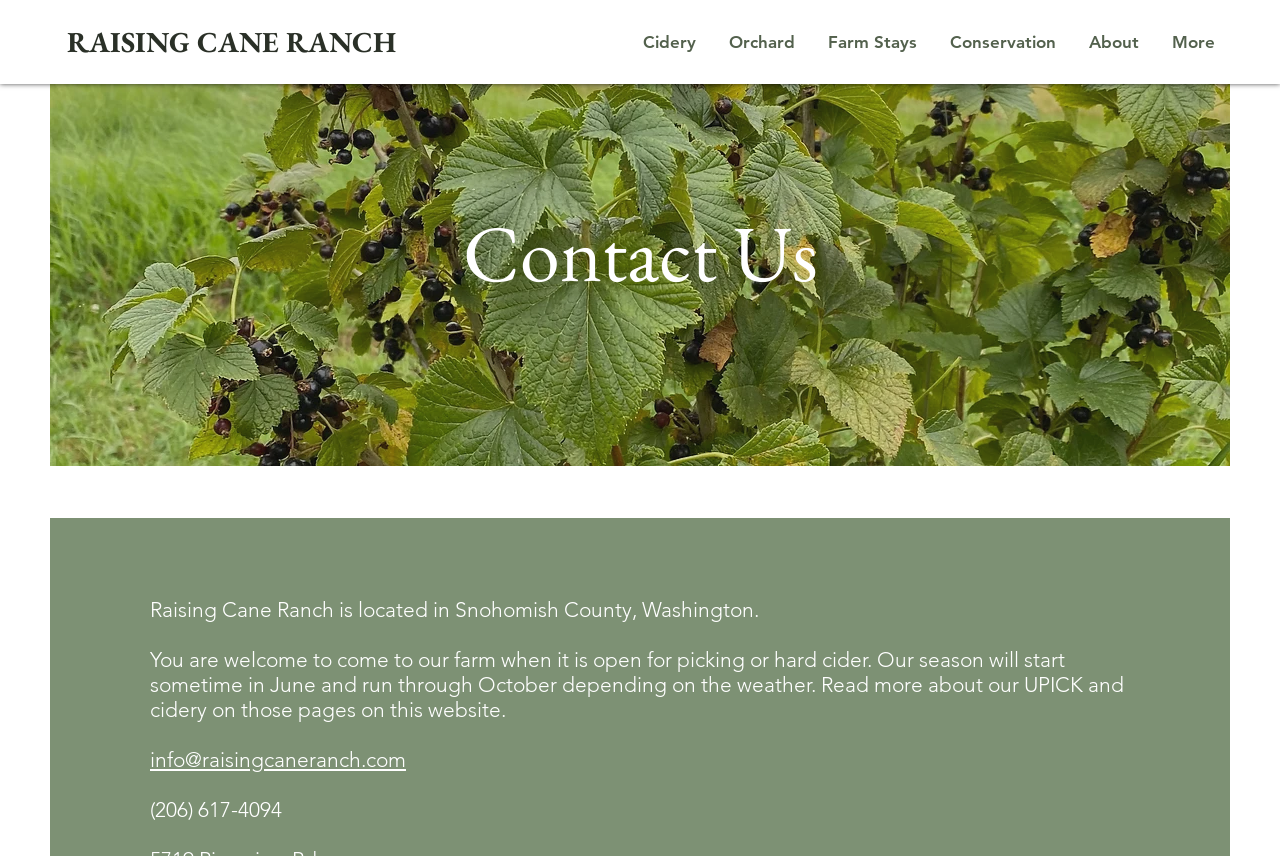Using the information in the image, could you please answer the following question in detail:
What is the phone number of Raising Cane Ranch?

I found the phone number by looking at the static text element that contains the phone number, which is located at the bottom of the page.